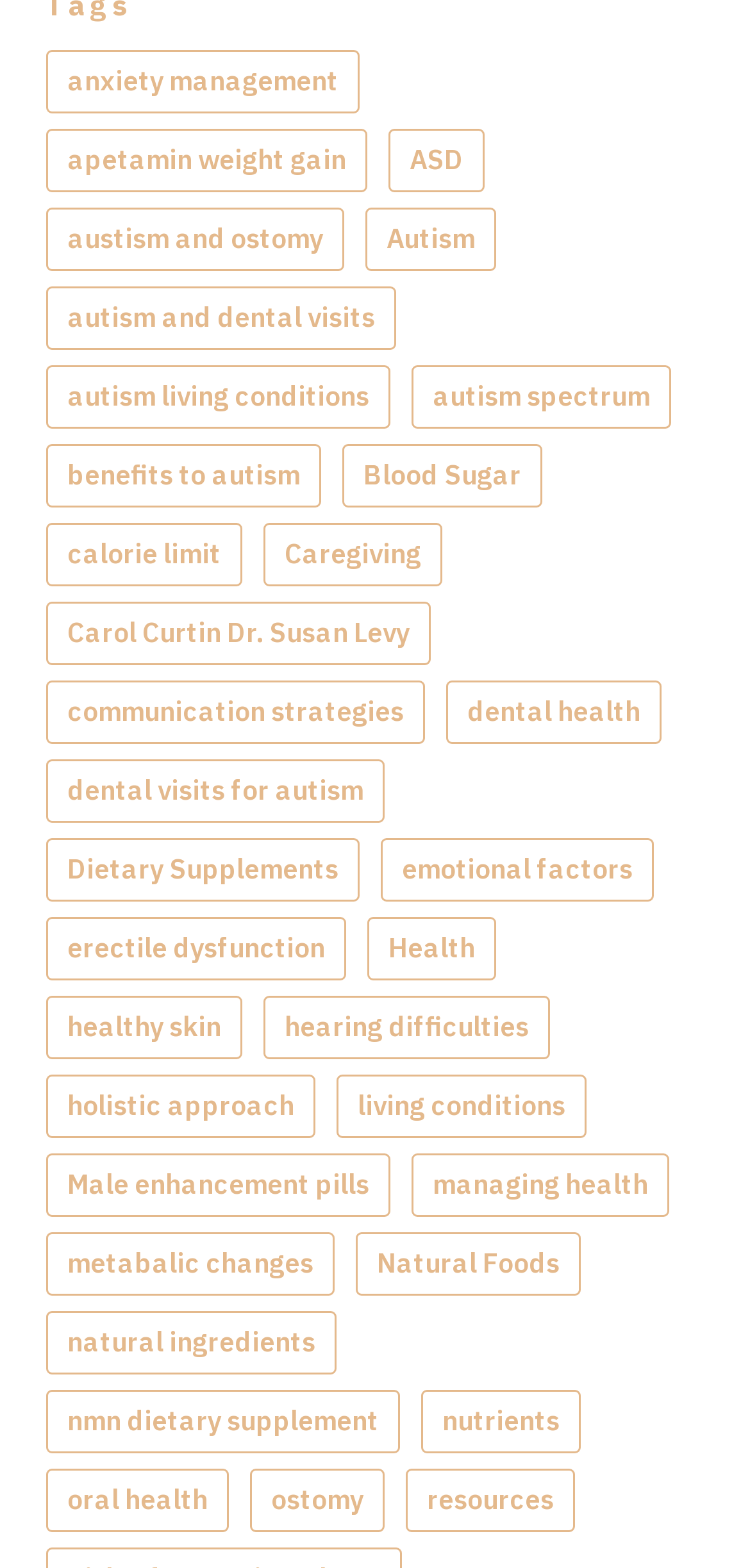Identify and provide the bounding box for the element described by: "aria-label="Open navigation menu"".

None